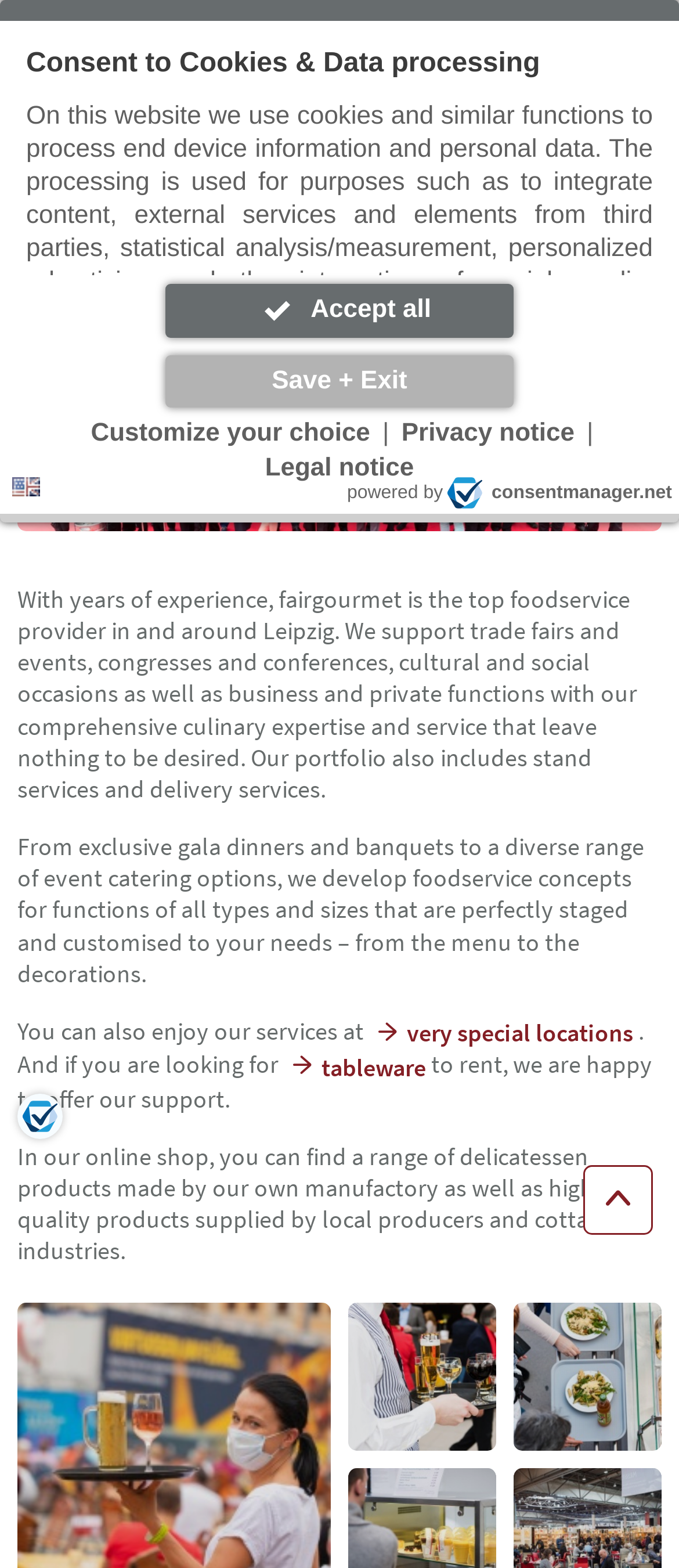What is the location of the company?
Please look at the screenshot and answer in one word or a short phrase.

Leipzig